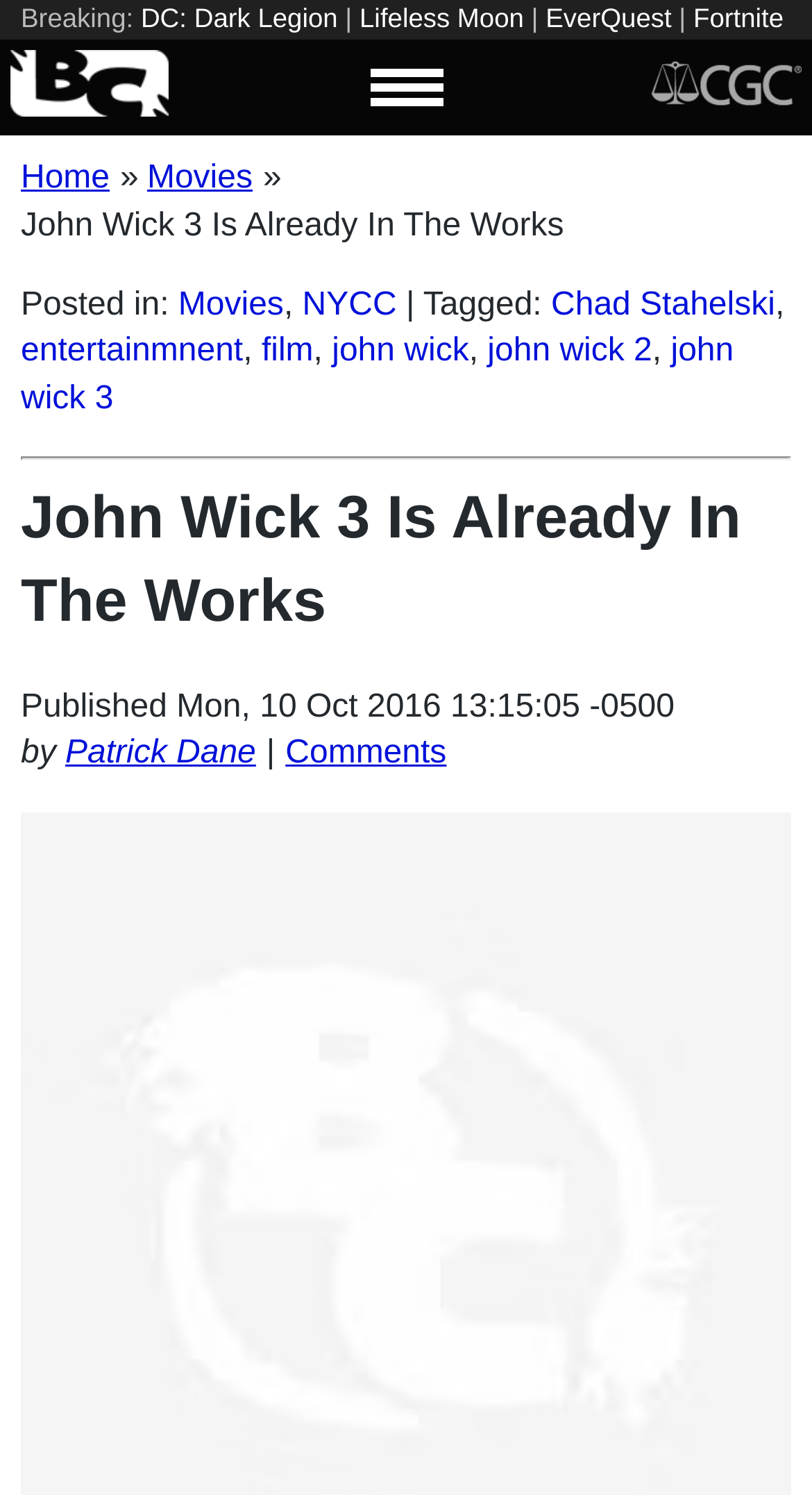Please identify the bounding box coordinates of the element on the webpage that should be clicked to follow this instruction: "Go to the 'Home' page". The bounding box coordinates should be given as four float numbers between 0 and 1, formatted as [left, top, right, bottom].

[0.026, 0.108, 0.135, 0.131]